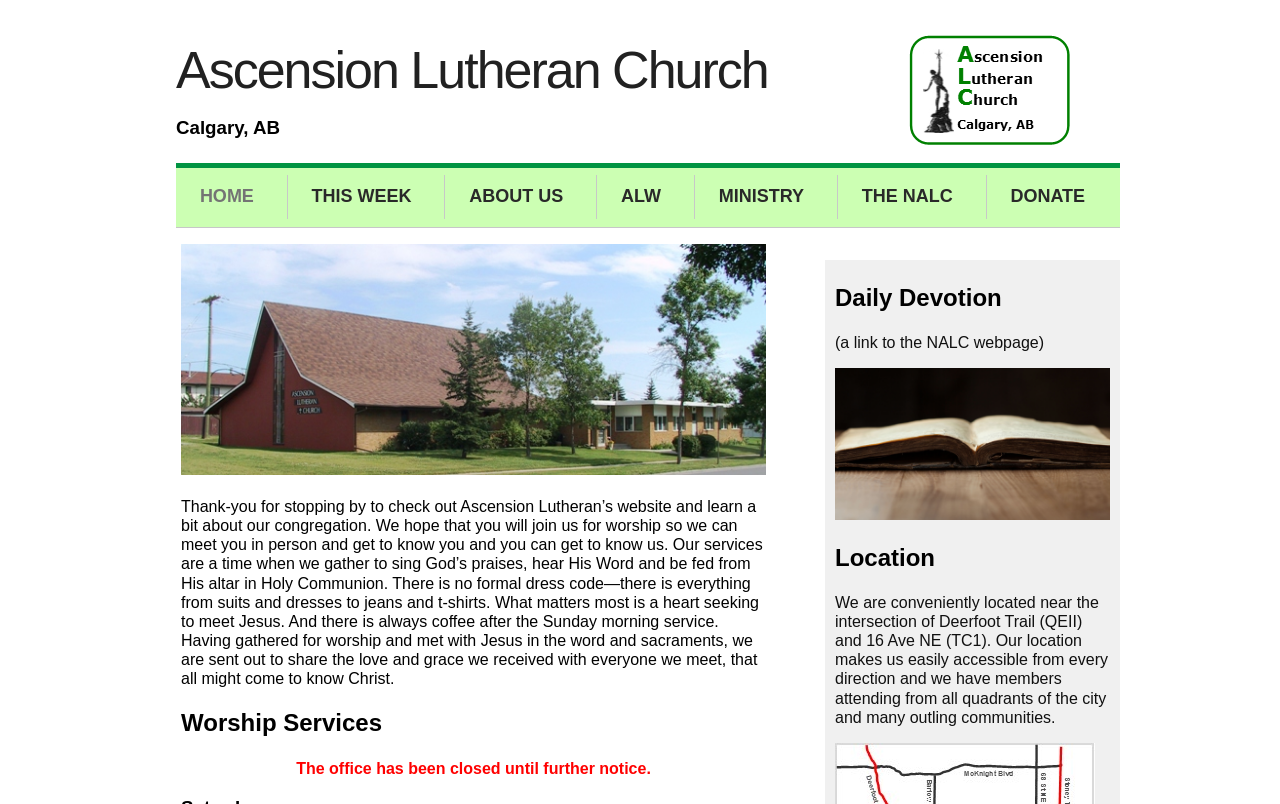Look at the image and write a detailed answer to the question: 
What is the purpose of the worship services?

The purpose of the worship services can be inferred from the text 'Our services are a time when we gather to sing God’s praises, hear His Word and be fed from His altar in Holy Communion...' which is located in the StaticText element with the description 'Thank-you for stopping by to check out Ascension Lutheran’s website and learn a bit about our congregation...'. This text provides information about the purpose of the worship services, highlighting the key activities that take place during the services.